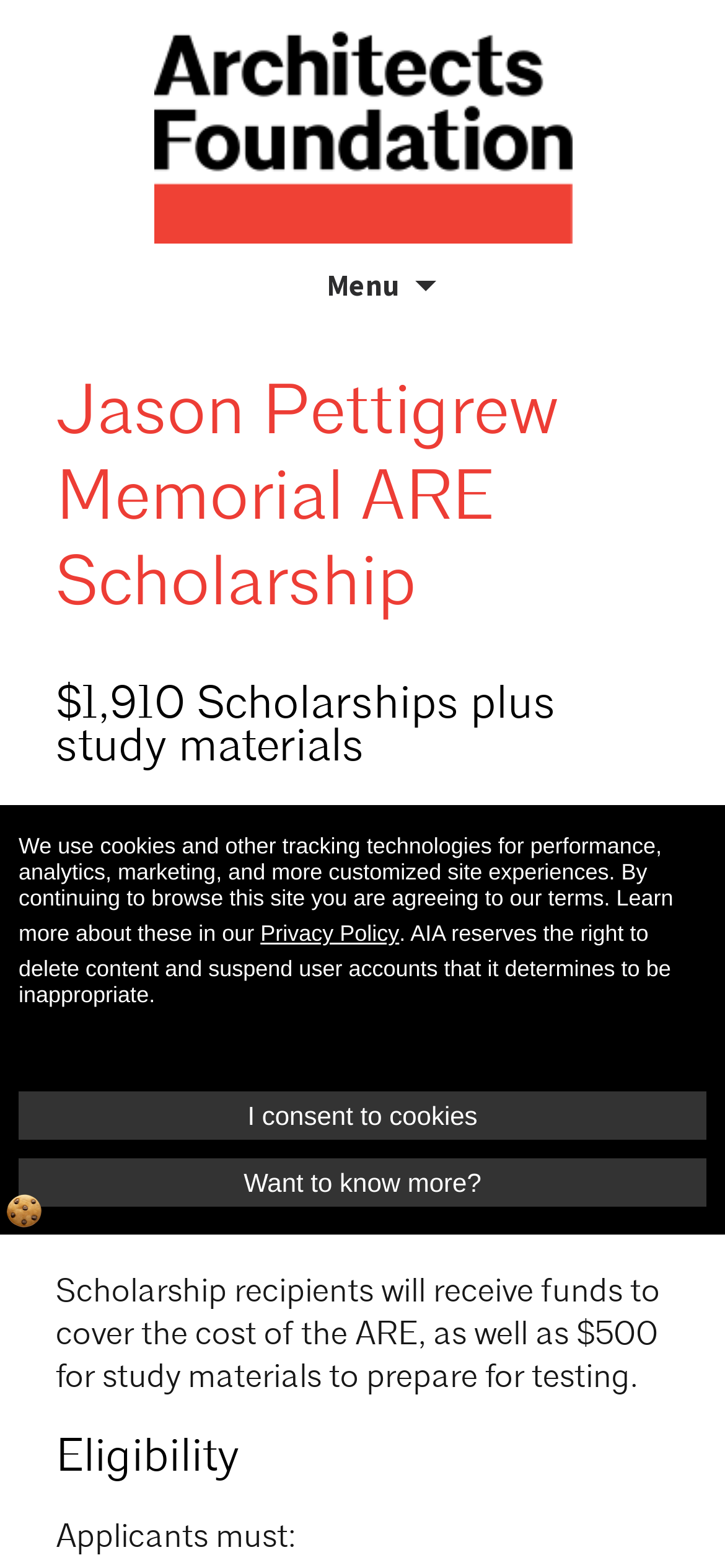What is the name of the scholarship?
Based on the image, answer the question with as much detail as possible.

I found the answer by looking at the heading element with the text 'Jason Pettigrew Memorial ARE Scholarship' which is a child of the root element.